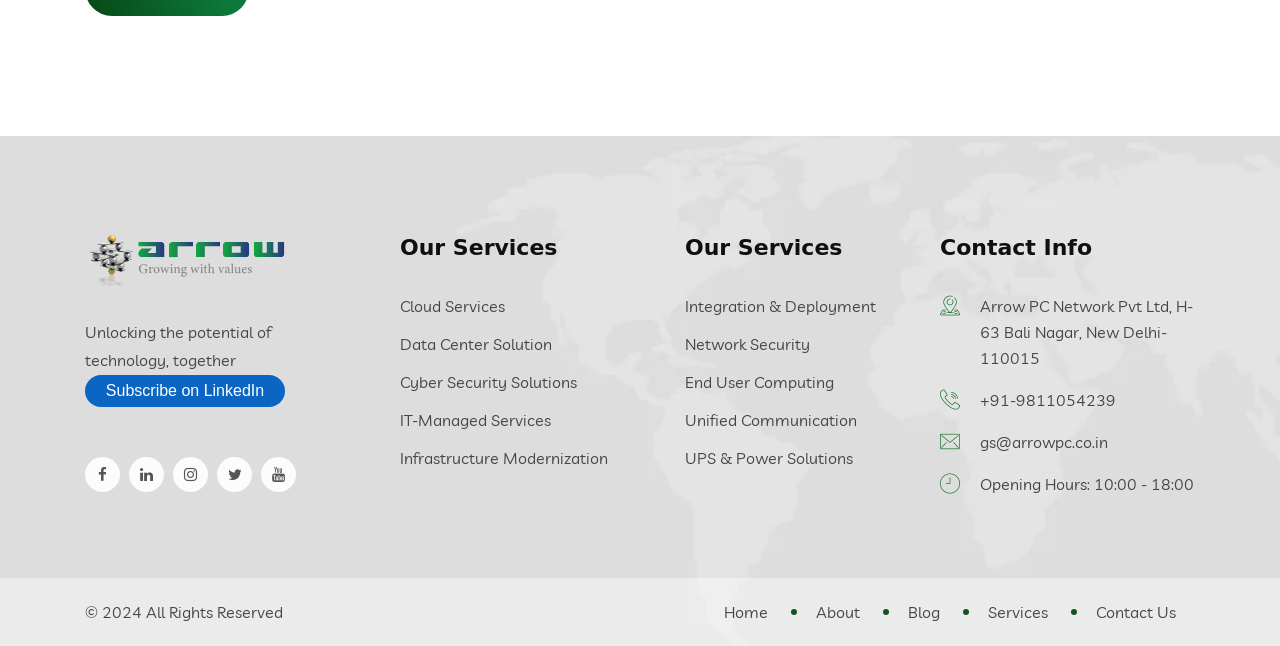Specify the bounding box coordinates of the area to click in order to follow the given instruction: "Contact Us."

None